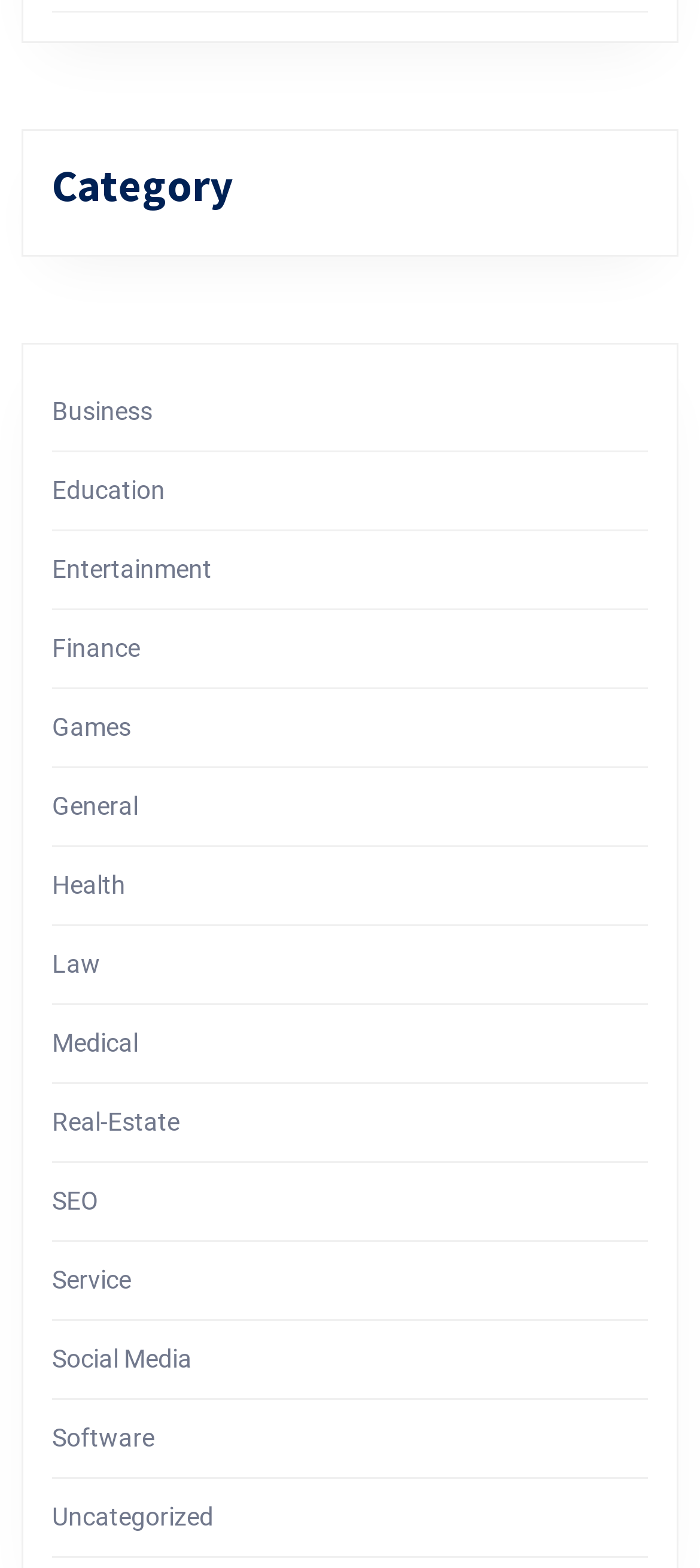Highlight the bounding box coordinates of the element you need to click to perform the following instruction: "Click on Business category."

[0.074, 0.253, 0.218, 0.271]